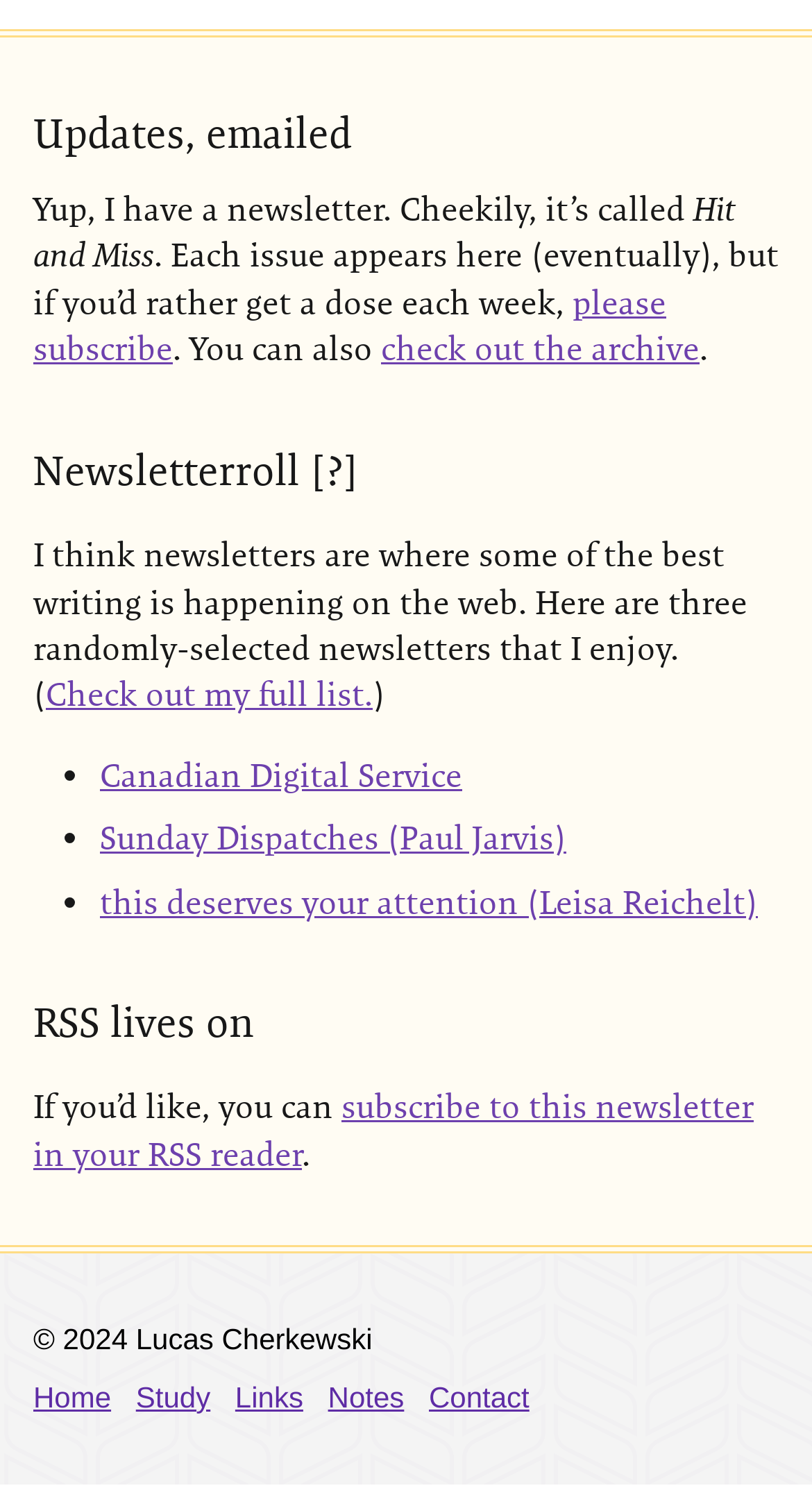Analyze the image and give a detailed response to the question:
What is the author's name?

The author's name can be found at the bottom of the webpage, in the copyright section, where it says '© 2024 Lucas Cherkewski'.